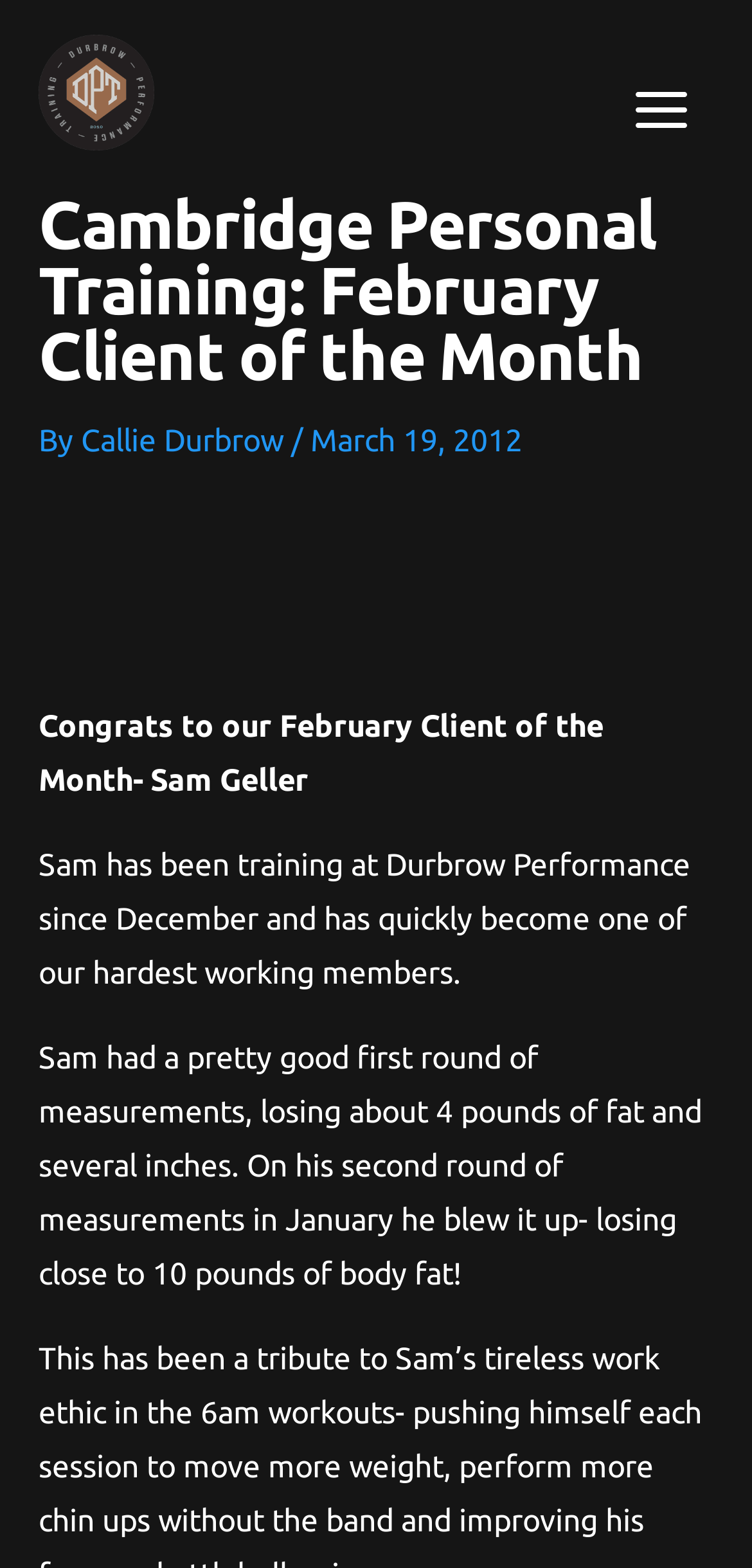What is the name of the author of the article?
Look at the image and answer the question with a single word or phrase.

Callie Durbrow